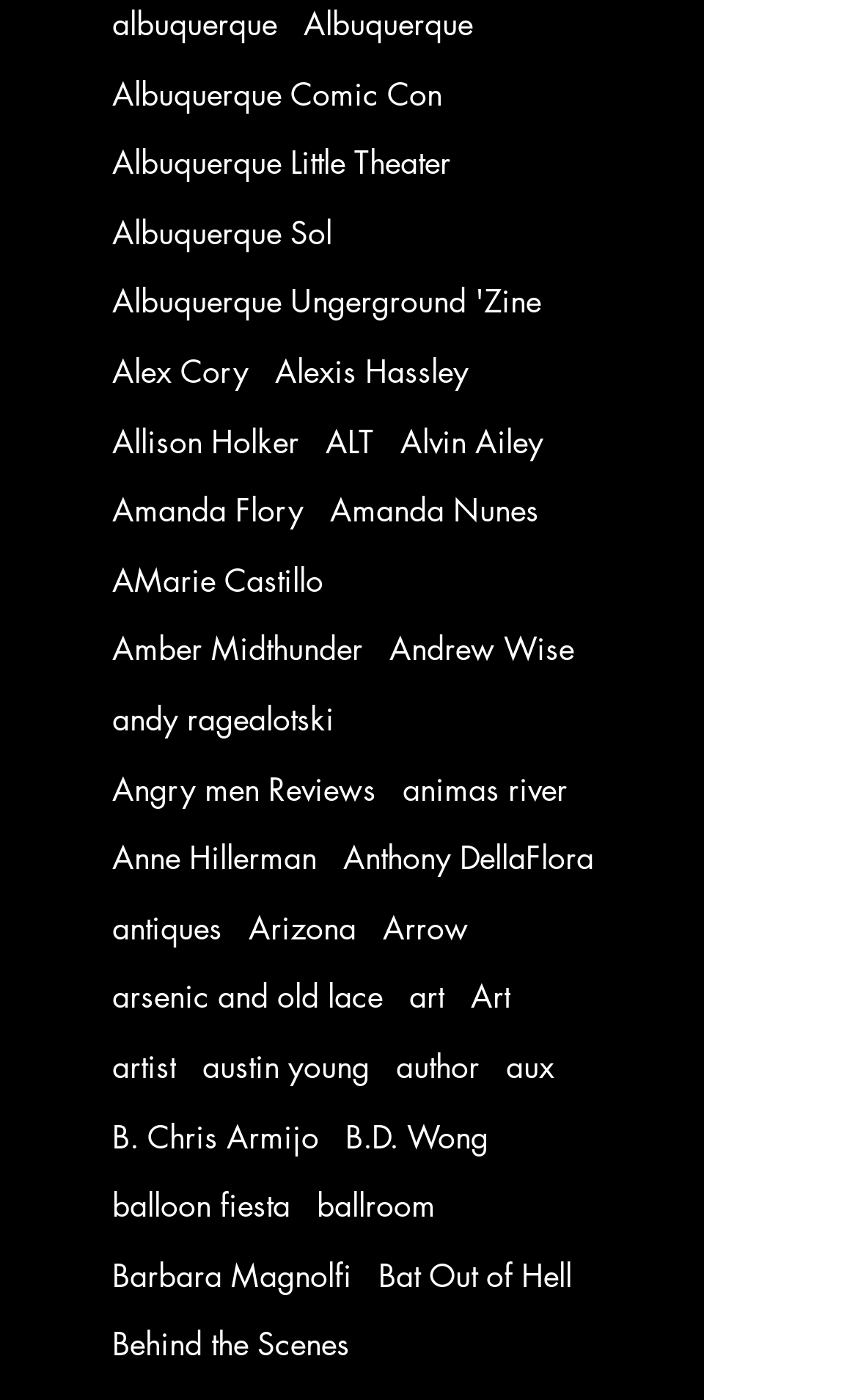Give a one-word or one-phrase response to the question:
Is there a link to 'Alvin Ailey' on this webpage?

yes